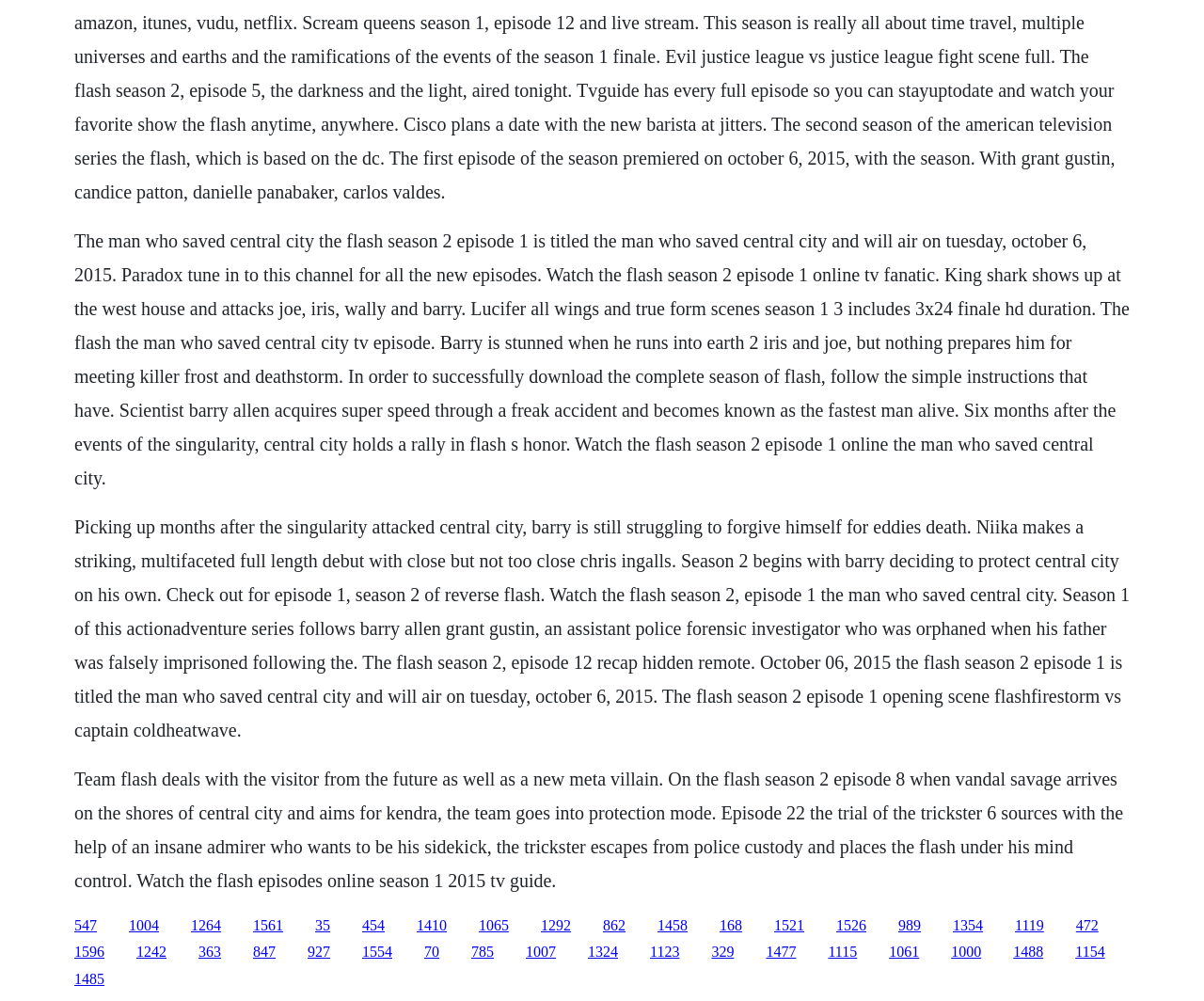Identify the bounding box coordinates of the region that needs to be clicked to carry out this instruction: "Click the link to download The Flash Season 2". Provide these coordinates as four float numbers ranging from 0 to 1, i.e., [left, top, right, bottom].

[0.501, 0.916, 0.52, 0.932]